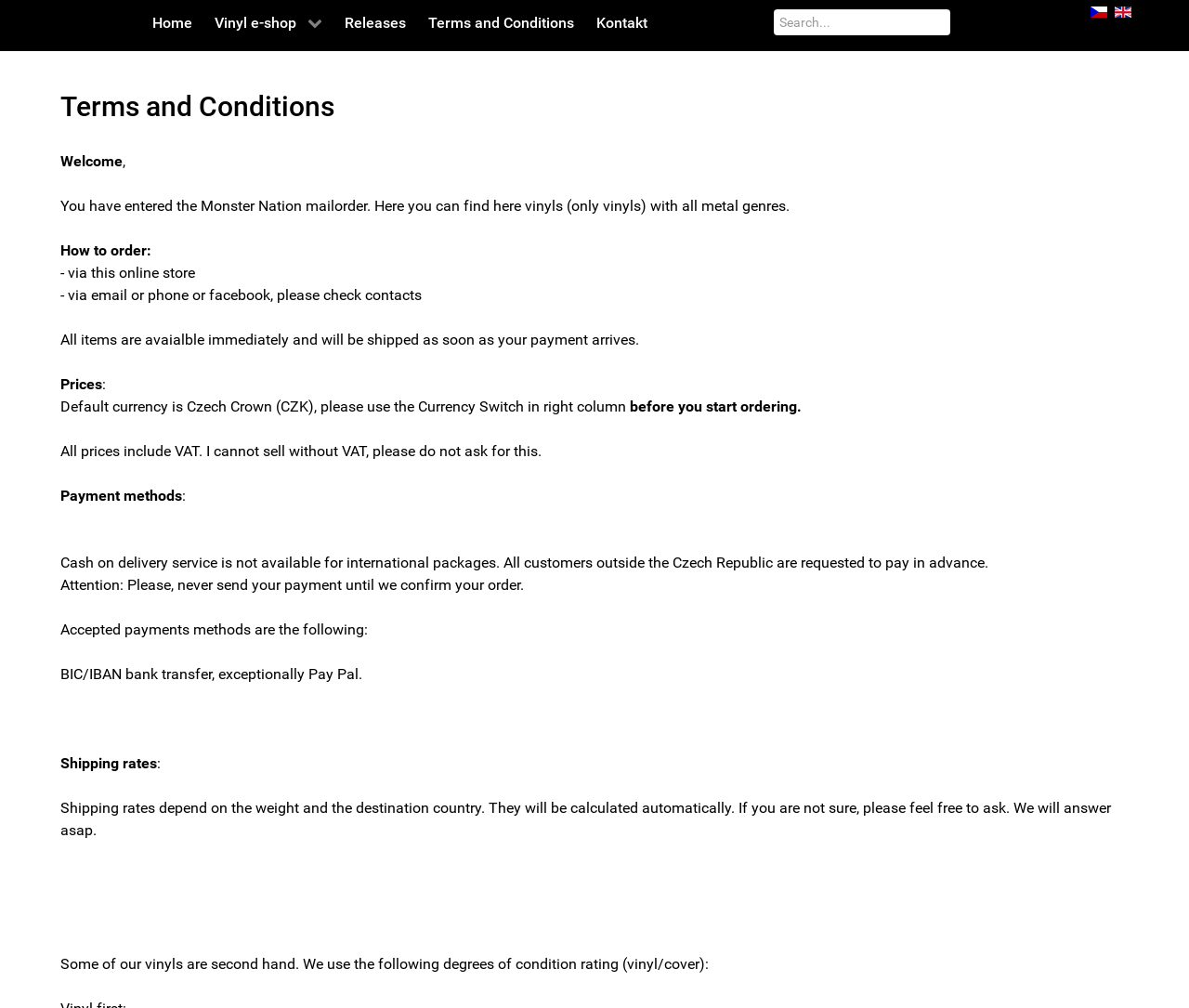What type of music is sold on this website?
Based on the screenshot, give a detailed explanation to answer the question.

Based on the meta description and the content of the webpage, it is clear that the website sells metal music in various forms, including heavy, thrash, speed, black, and death metal.